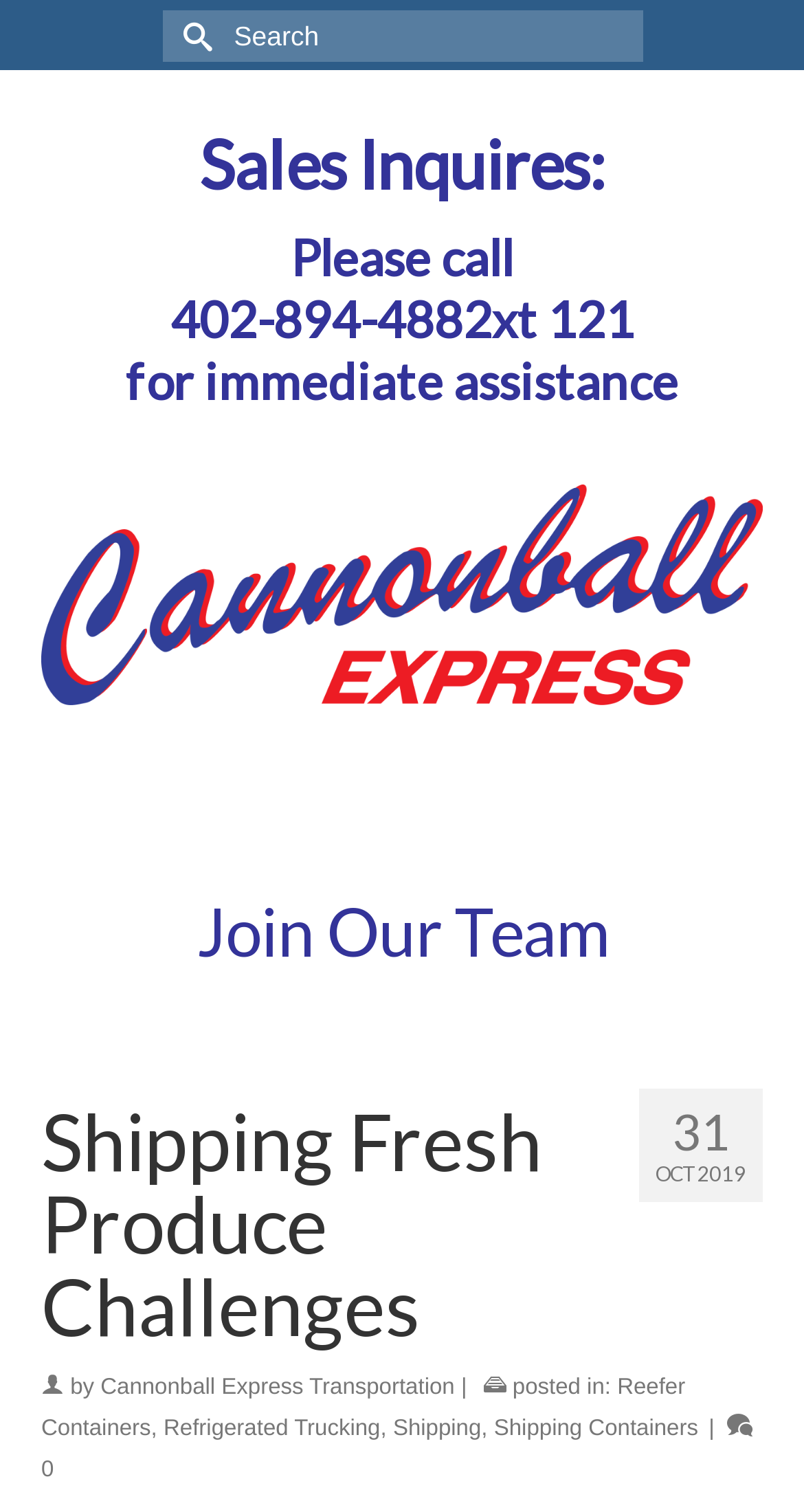What is the phone number for sales inquiries?
Carefully analyze the image and provide a thorough answer to the question.

I found the phone number by looking at the heading 'Sales Inquires:' and the link '402-894-4882' below it, which indicates that this is the phone number to call for immediate assistance.